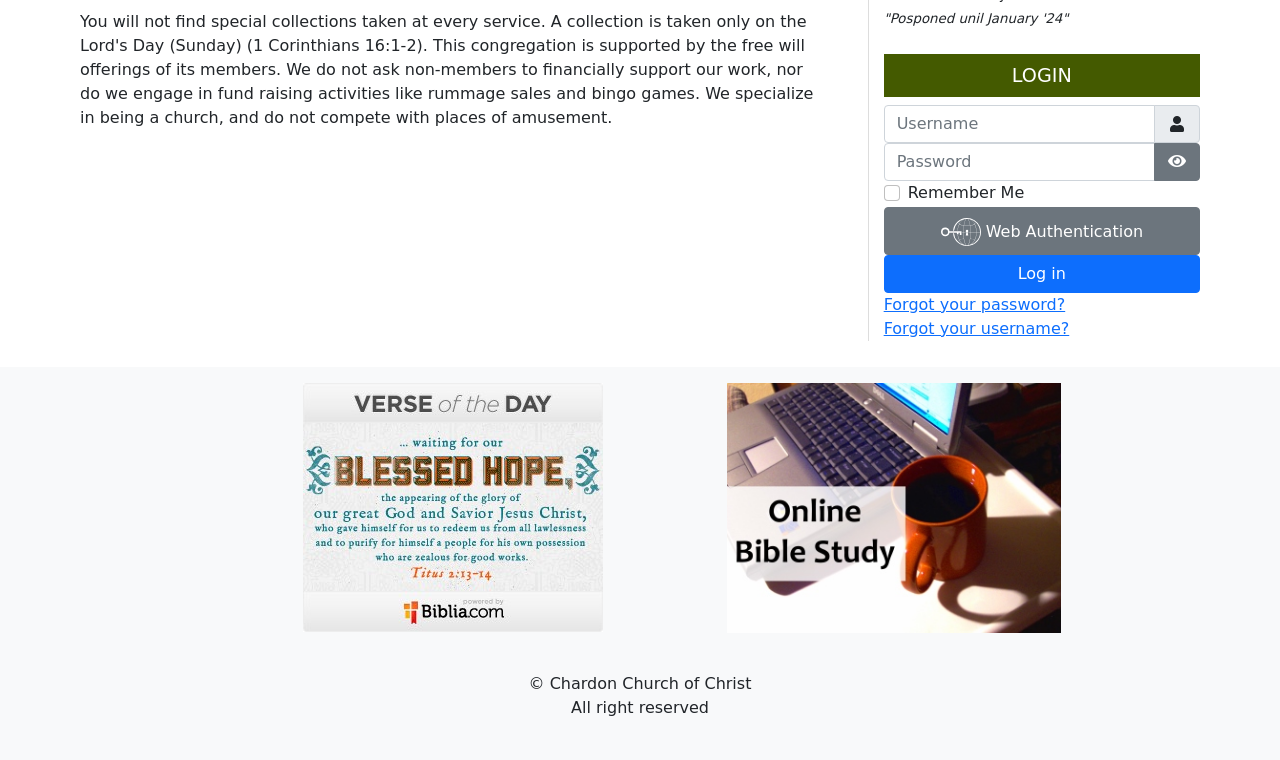Highlight the bounding box coordinates of the element that should be clicked to carry out the following instruction: "Click the logo". The coordinates must be given as four float numbers ranging from 0 to 1, i.e., [left, top, right, bottom].

None